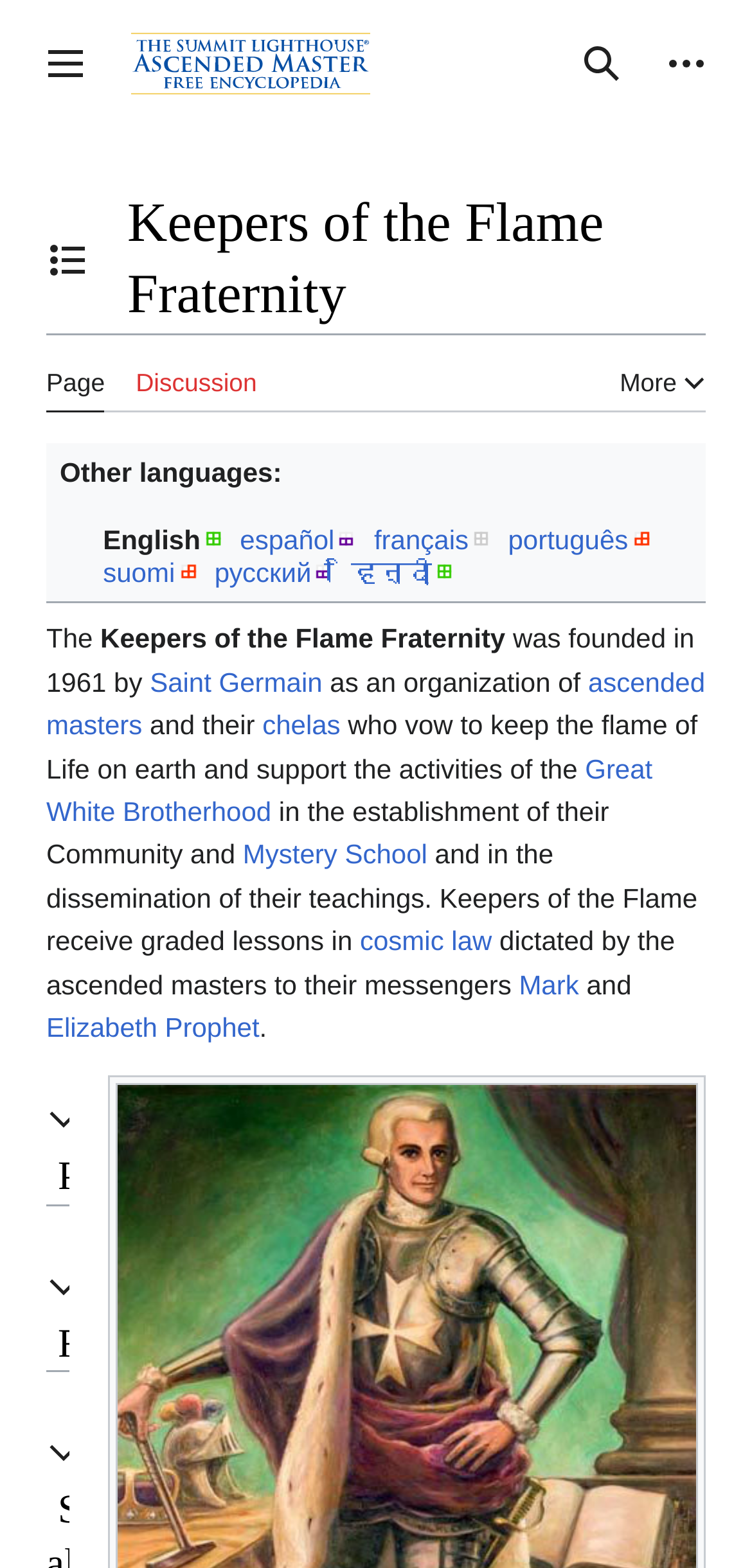What is the name of the organization that the Keepers of the Flame Fraternity supports?
Please provide a single word or phrase answer based on the image.

Great White Brotherhood